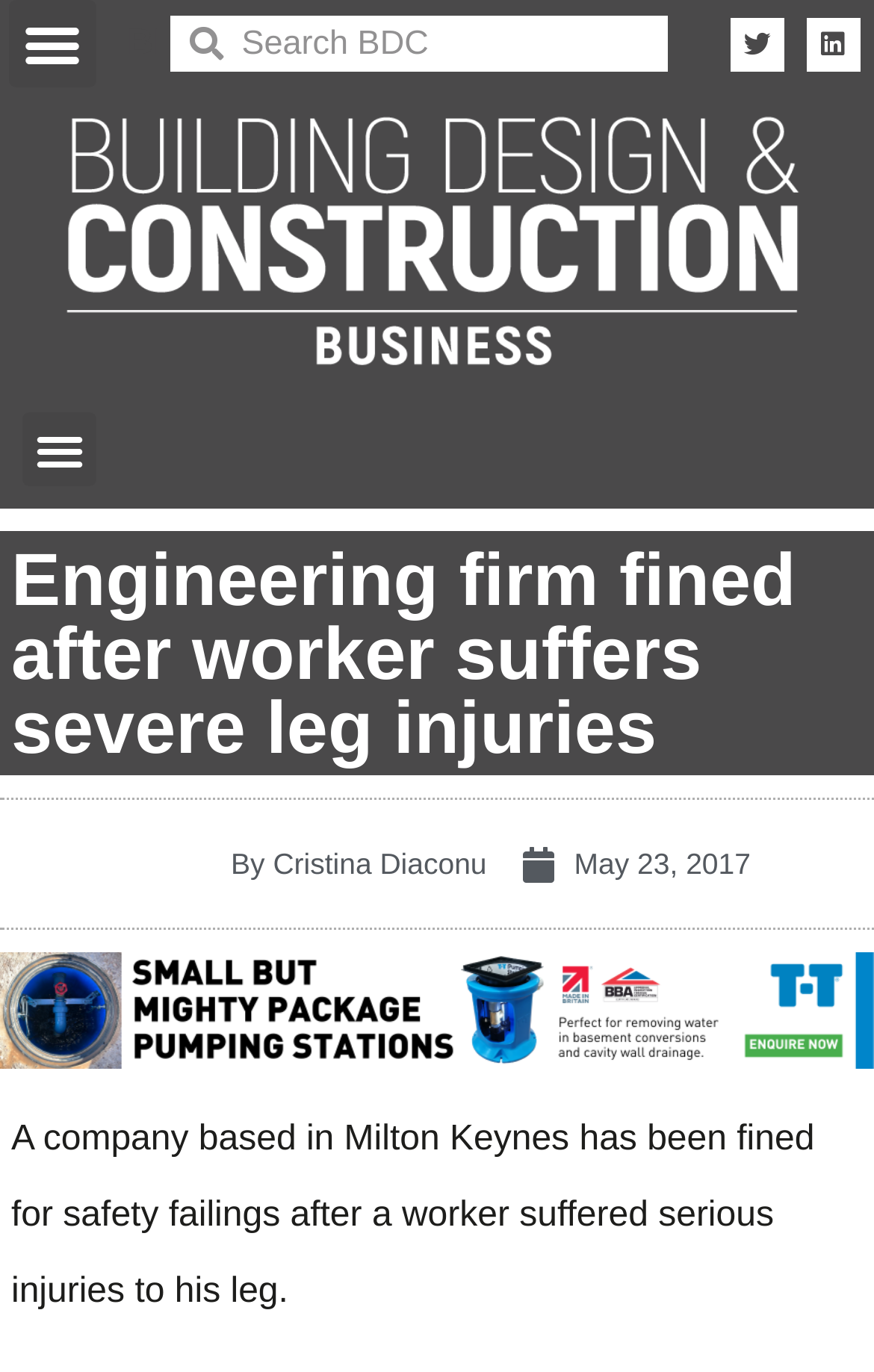Using details from the image, please answer the following question comprehensively:
When was the article published?

The publication date is mentioned in the link 'May 23, 2017' which is likely to be the date when the article was published.